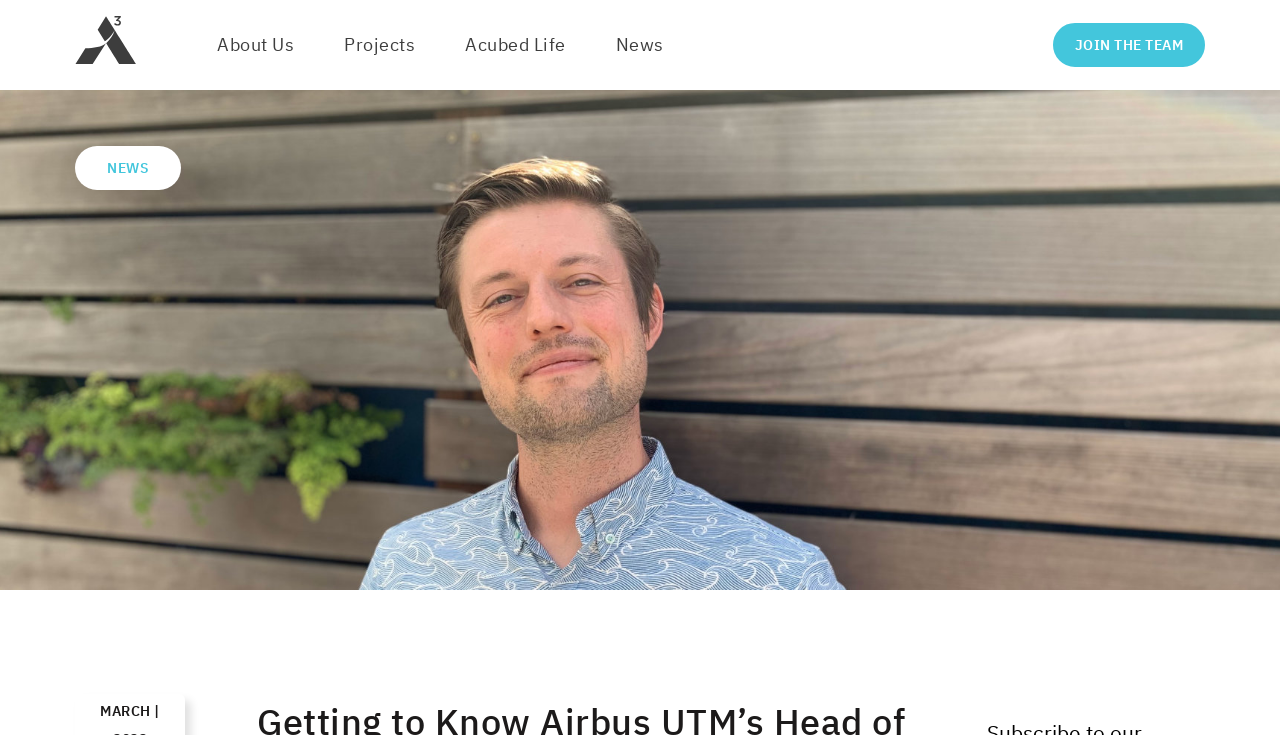Please answer the following query using a single word or phrase: 
What is the category of the article section?

News